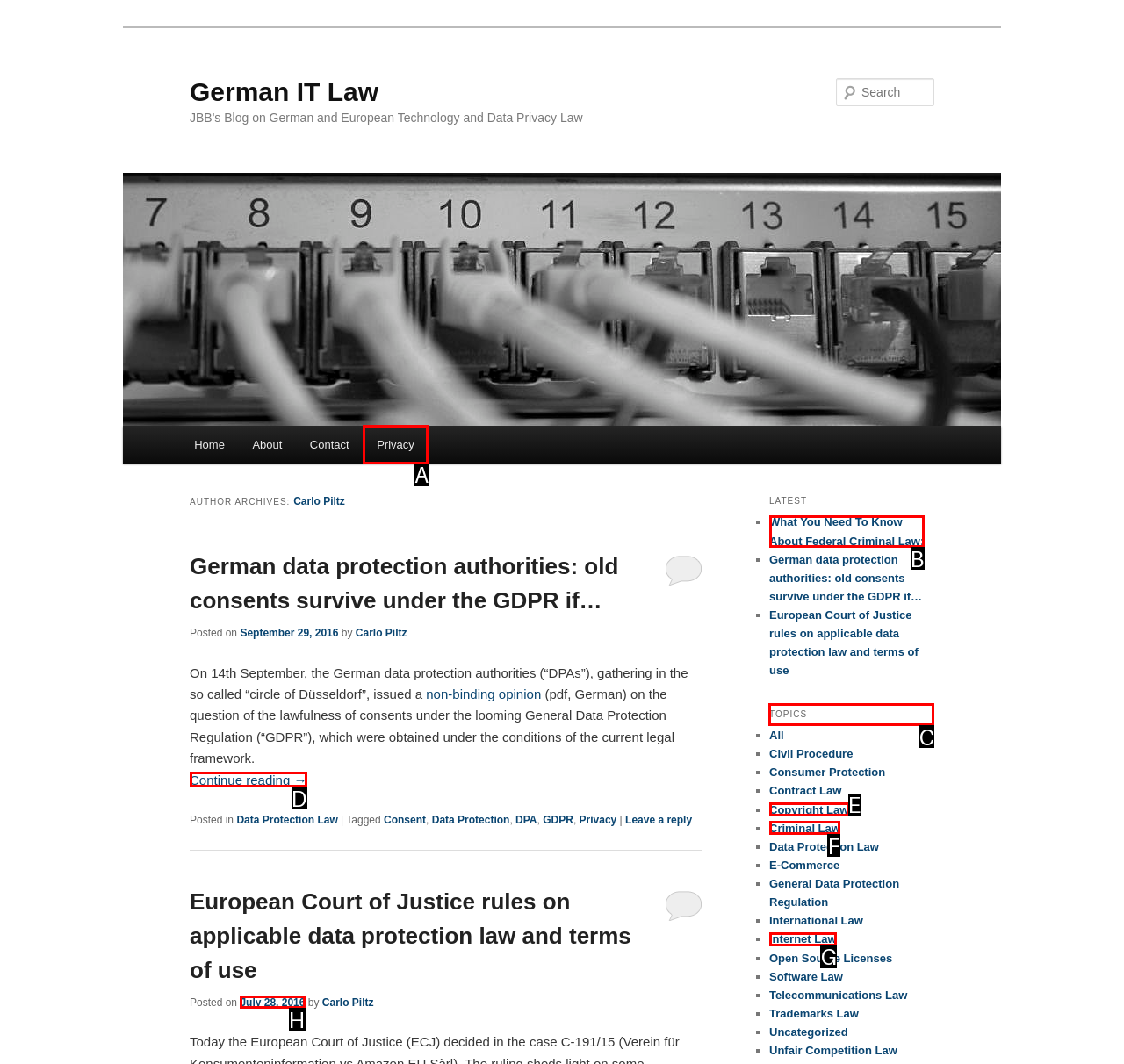Choose the letter of the option that needs to be clicked to perform the task: View the topics. Answer with the letter.

C